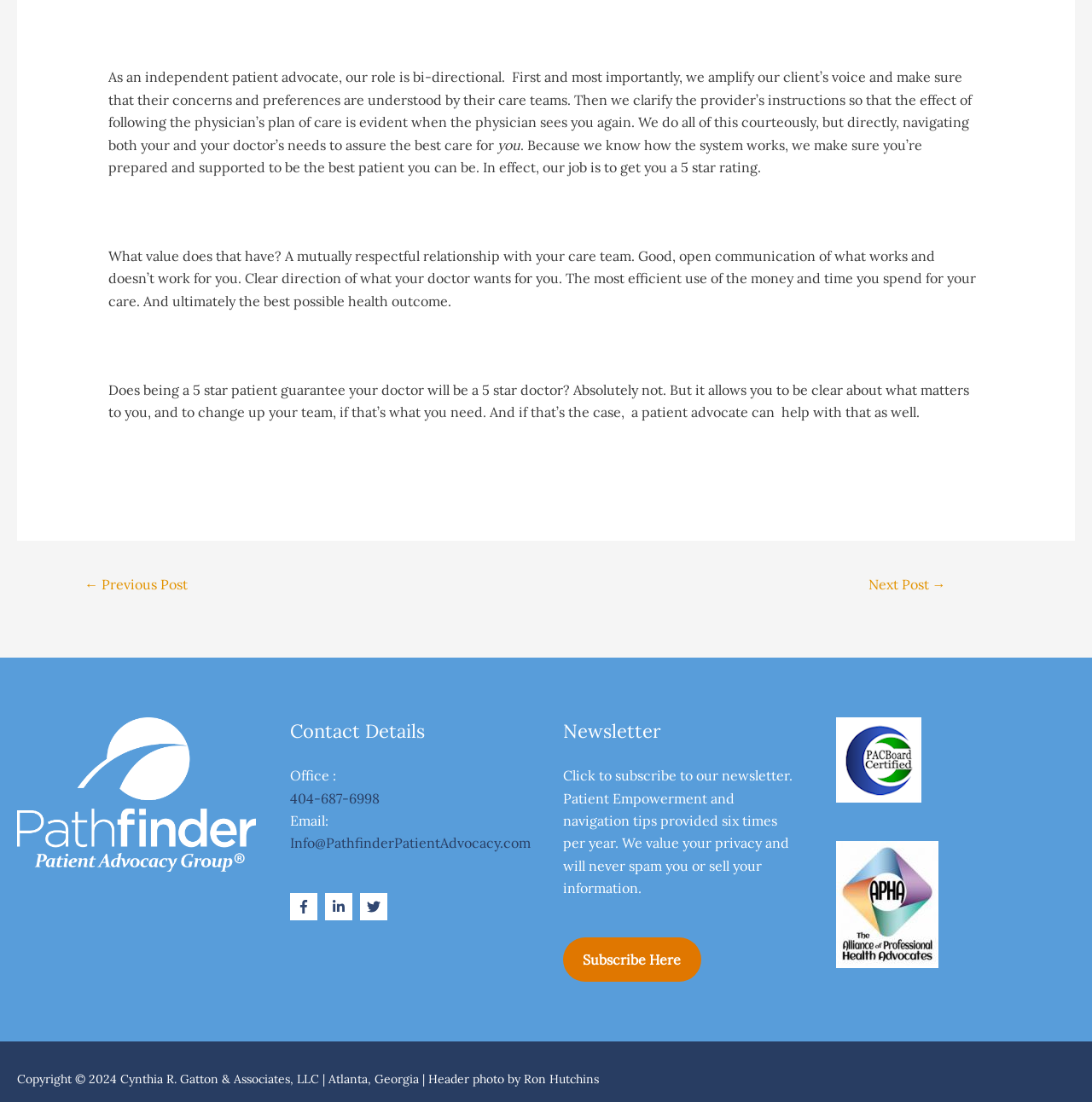Please identify the bounding box coordinates of where to click in order to follow the instruction: "Click the '← Previous Post' link".

[0.059, 0.517, 0.191, 0.546]